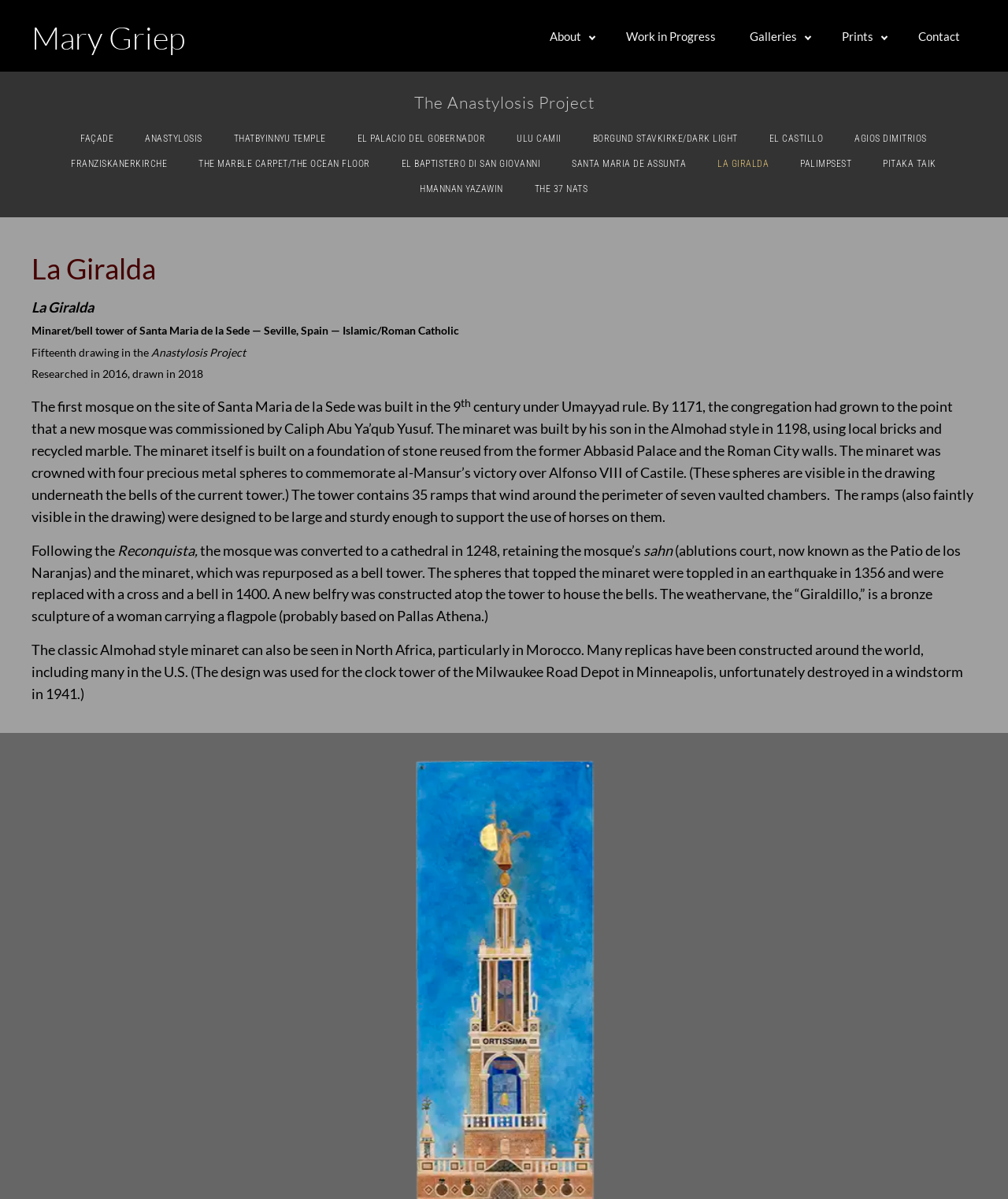Please locate the bounding box coordinates of the element that should be clicked to complete the given instruction: "Read about the 'Anastylosis Project'".

[0.031, 0.076, 0.969, 0.095]